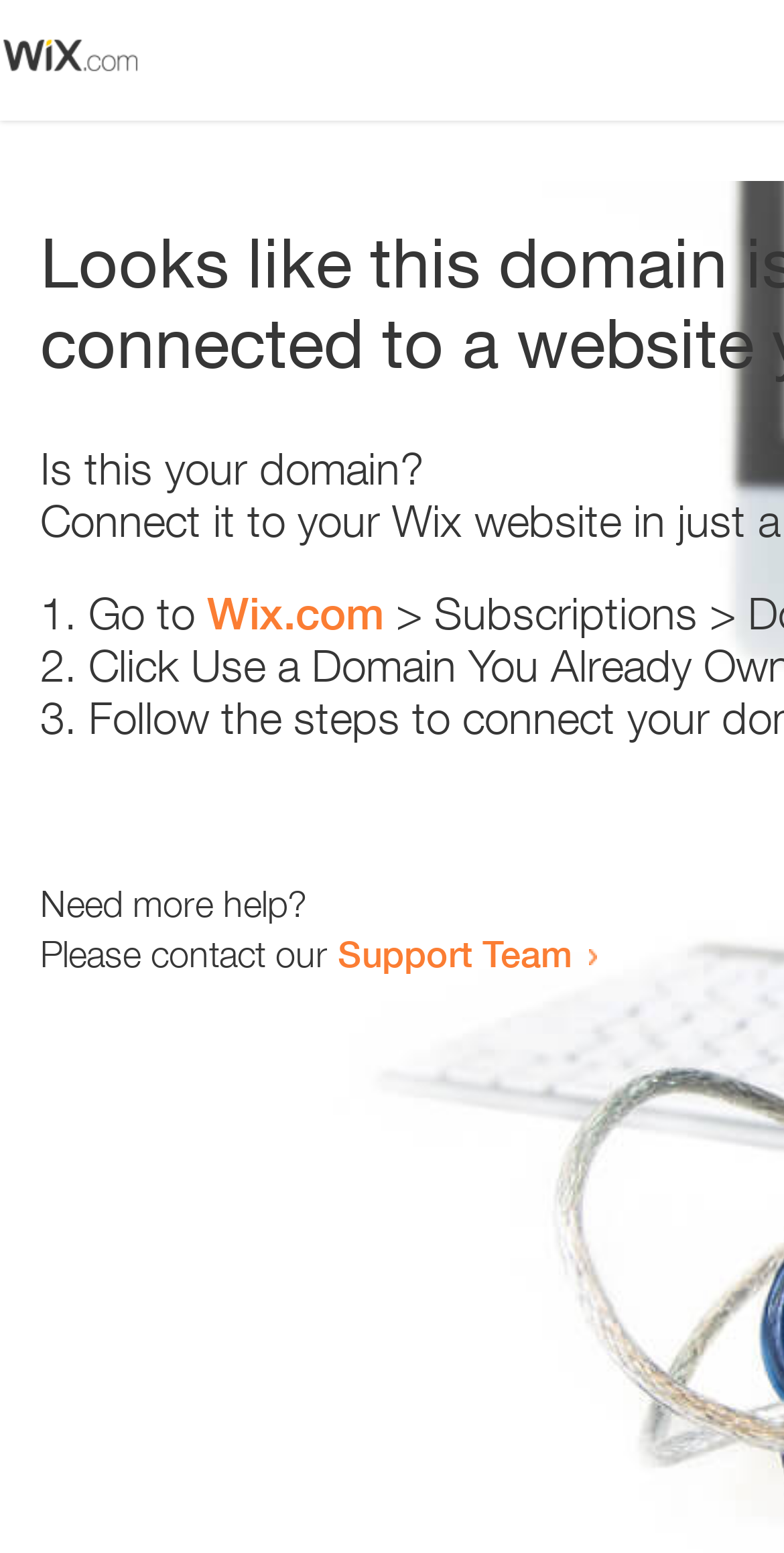Please determine the main heading text of this webpage.

Looks like this domain isn't
connected to a website yet